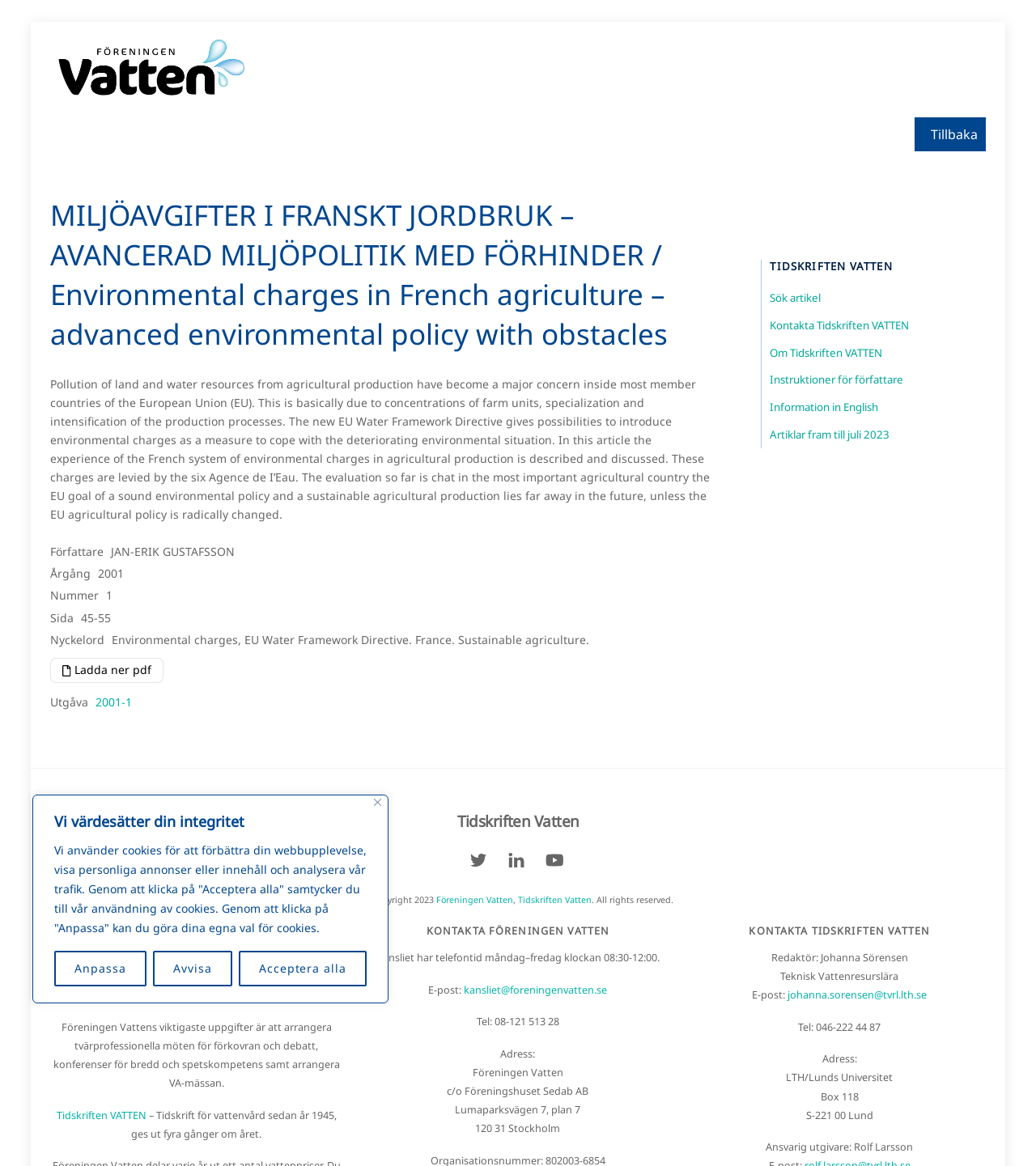What is the name of the journal?
Examine the screenshot and reply with a single word or phrase.

Tidskriften Vatten